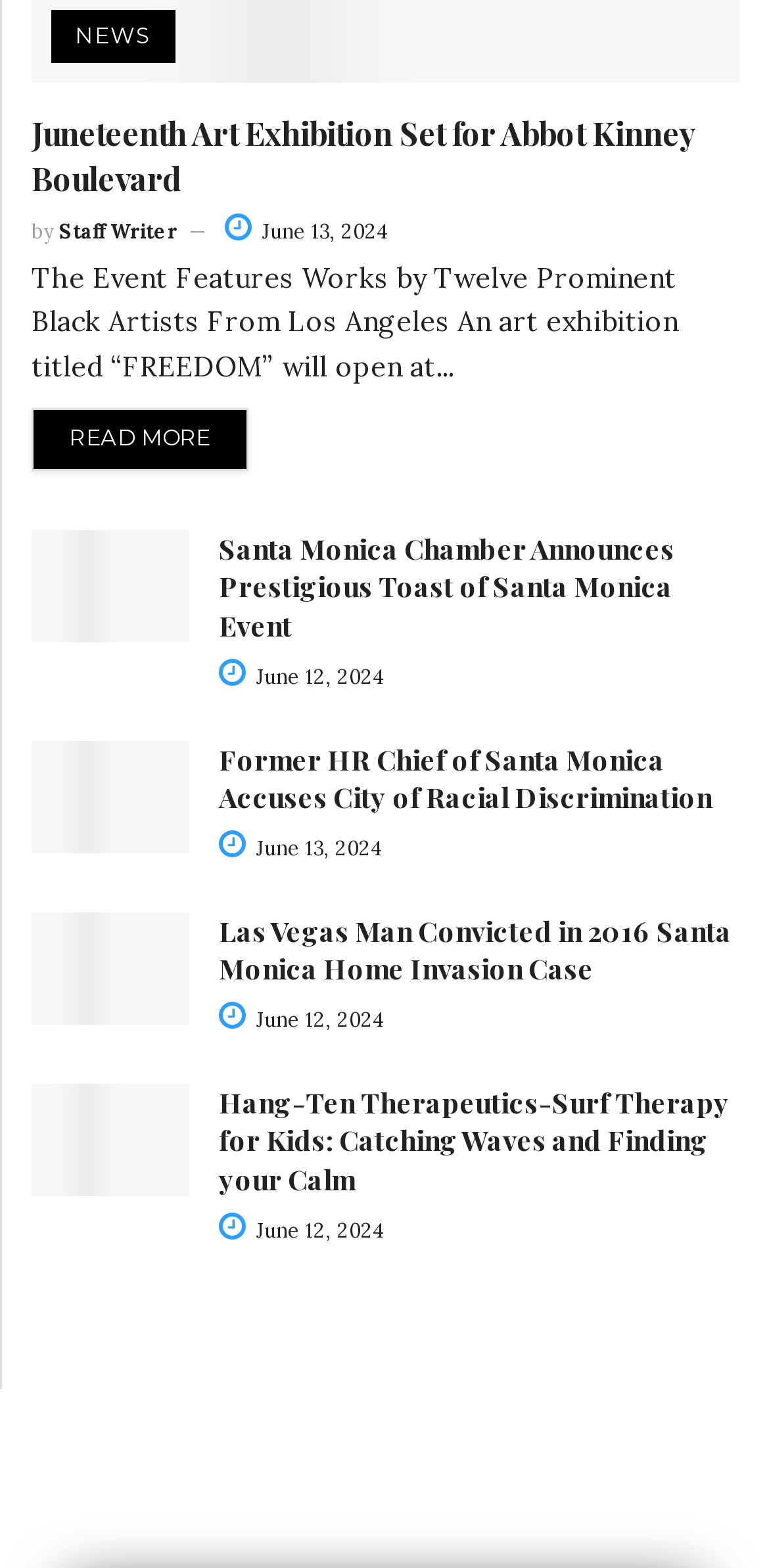Locate the bounding box coordinates of the area to click to fulfill this instruction: "Check out Las Vegas Man Convicted in 2016 Santa Monica Home Invasion Case". The bounding box should be presented as four float numbers between 0 and 1, in the order [left, top, right, bottom].

[0.041, 0.582, 0.246, 0.653]